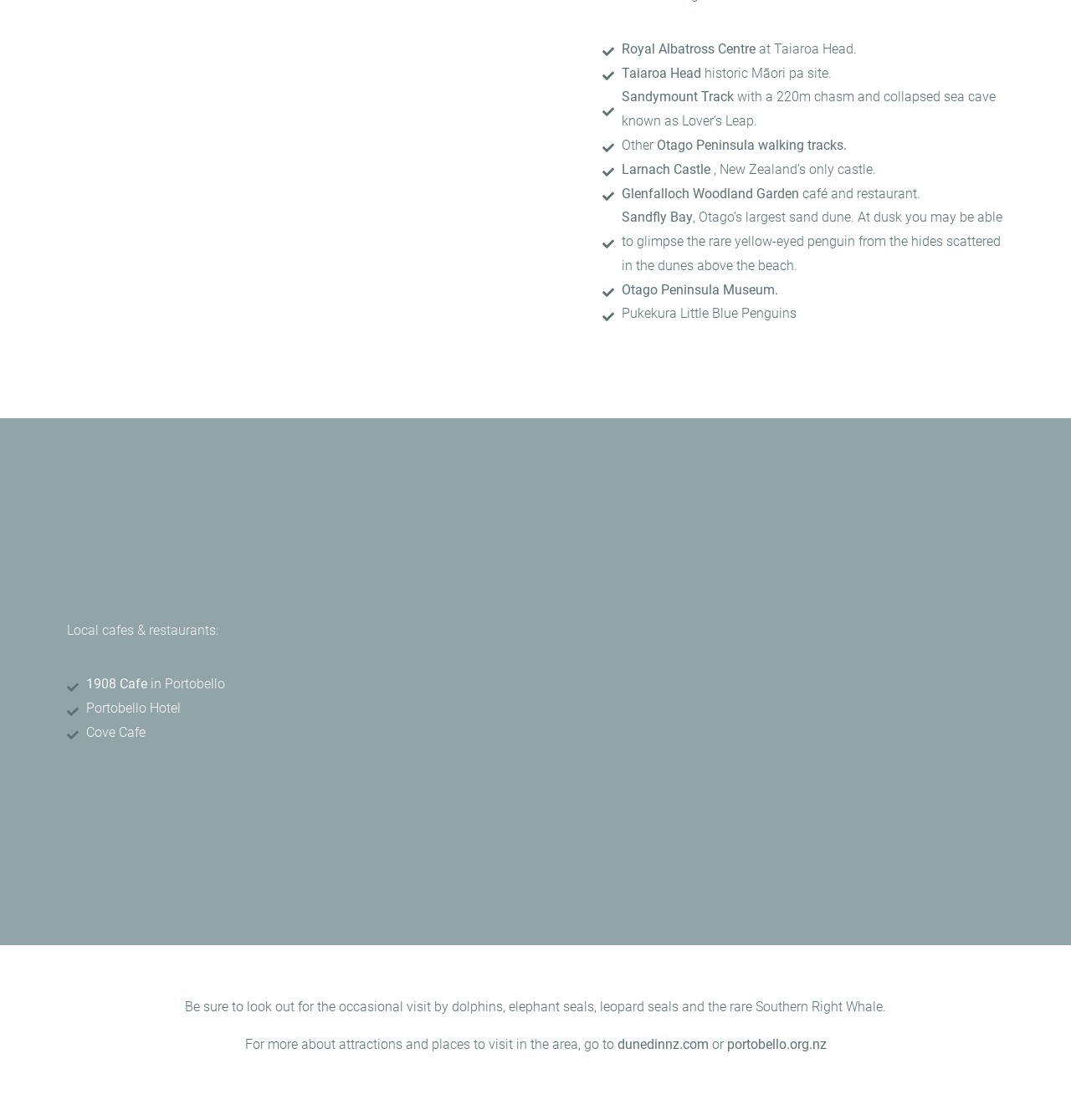Identify the bounding box coordinates of the HTML element based on this description: "dunedinnz.com".

[0.576, 0.925, 0.661, 0.939]